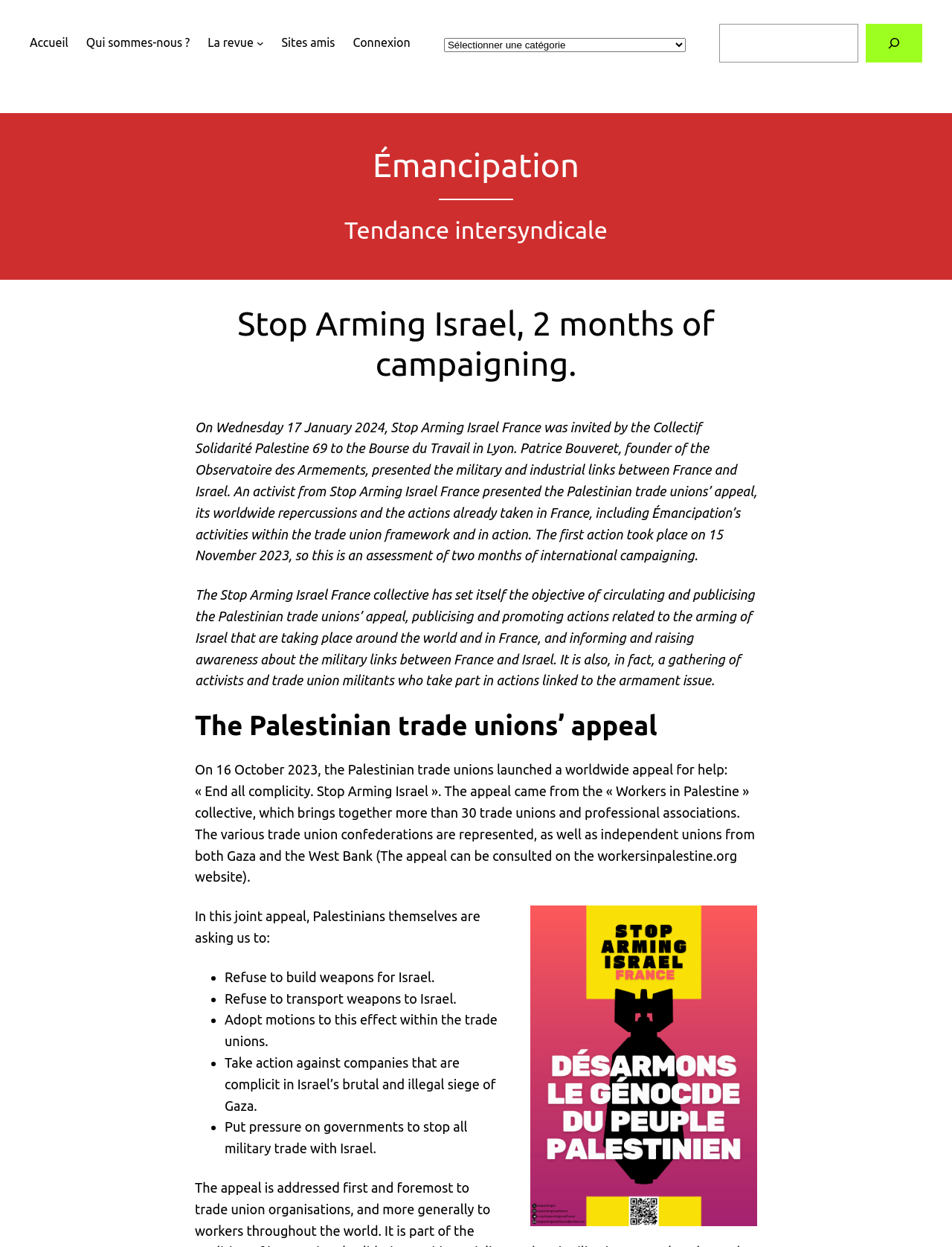Can you give a detailed response to the following question using the information from the image? What is the website where the Palestinian trade unions' appeal can be consulted?

The text mentions that the appeal can be consulted on the workersinpalestine.org website.